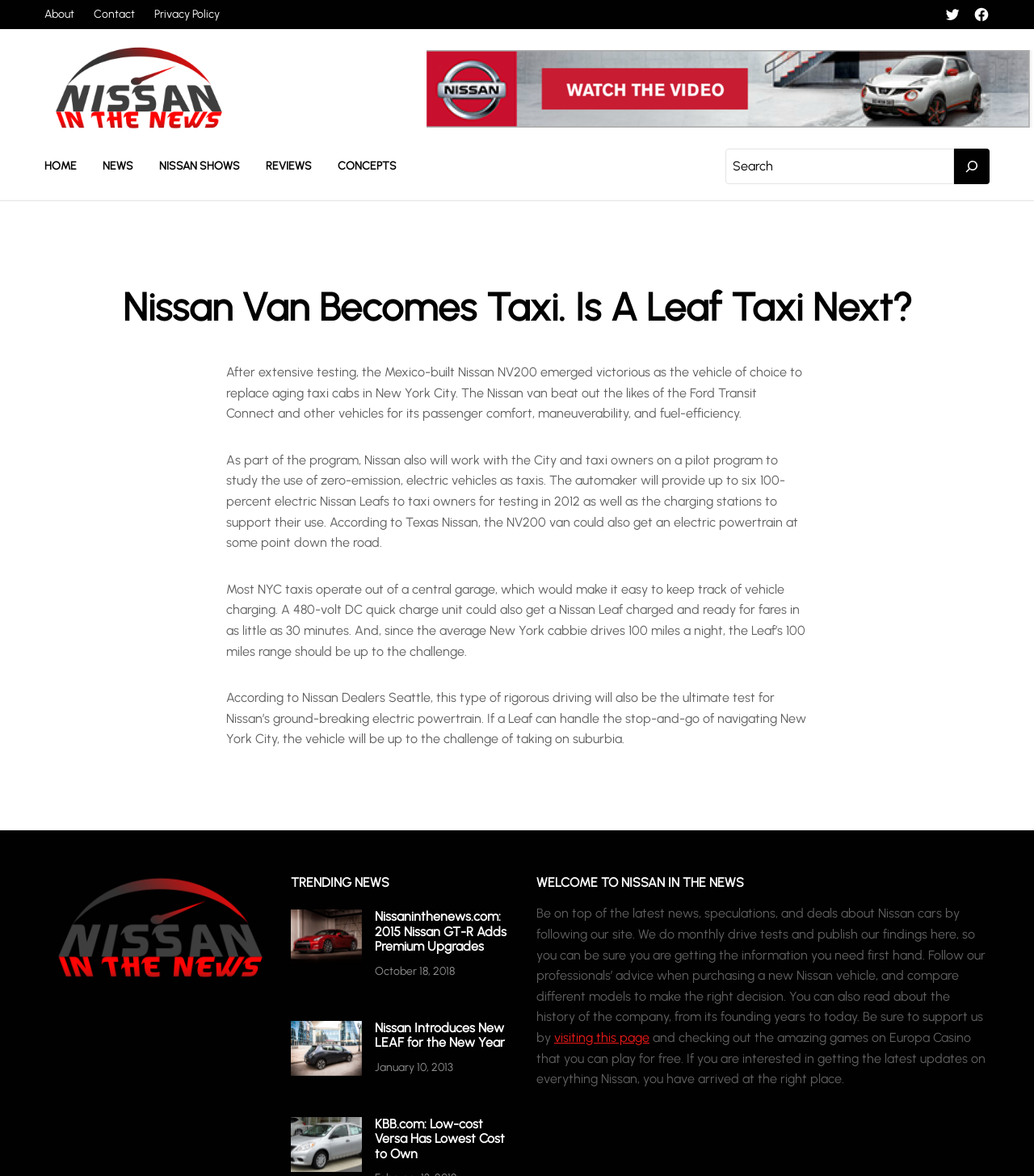Determine the bounding box coordinates of the area to click in order to meet this instruction: "Search for Nissan news".

[0.702, 0.127, 0.957, 0.157]